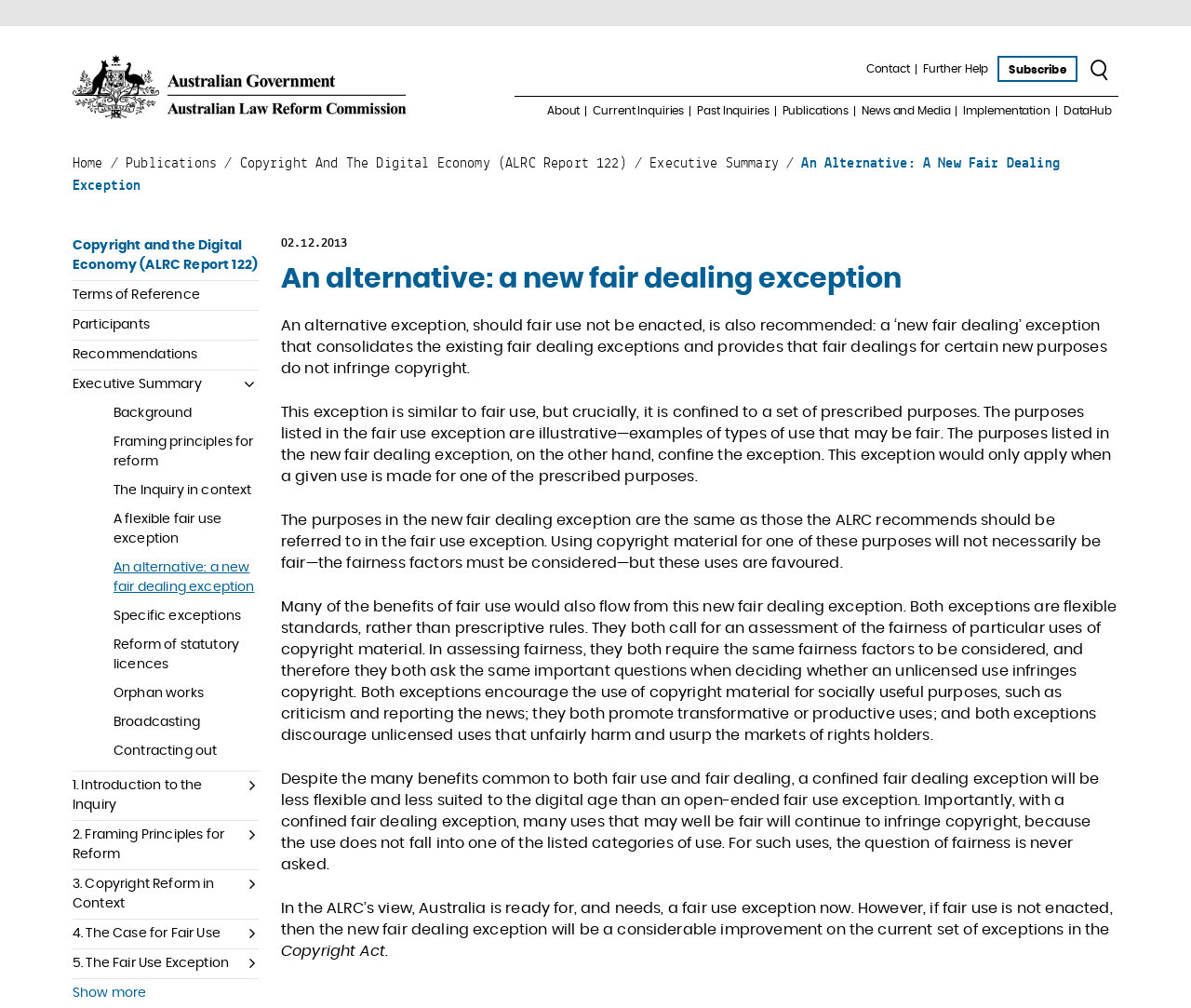Given the element description, predict the bounding box coordinates in the format (top-left x, top-left y, bottom-right x, bottom-right y). Make sure all values are between 0 and 1. Here is the element description: Home

[0.061, 0.152, 0.086, 0.17]